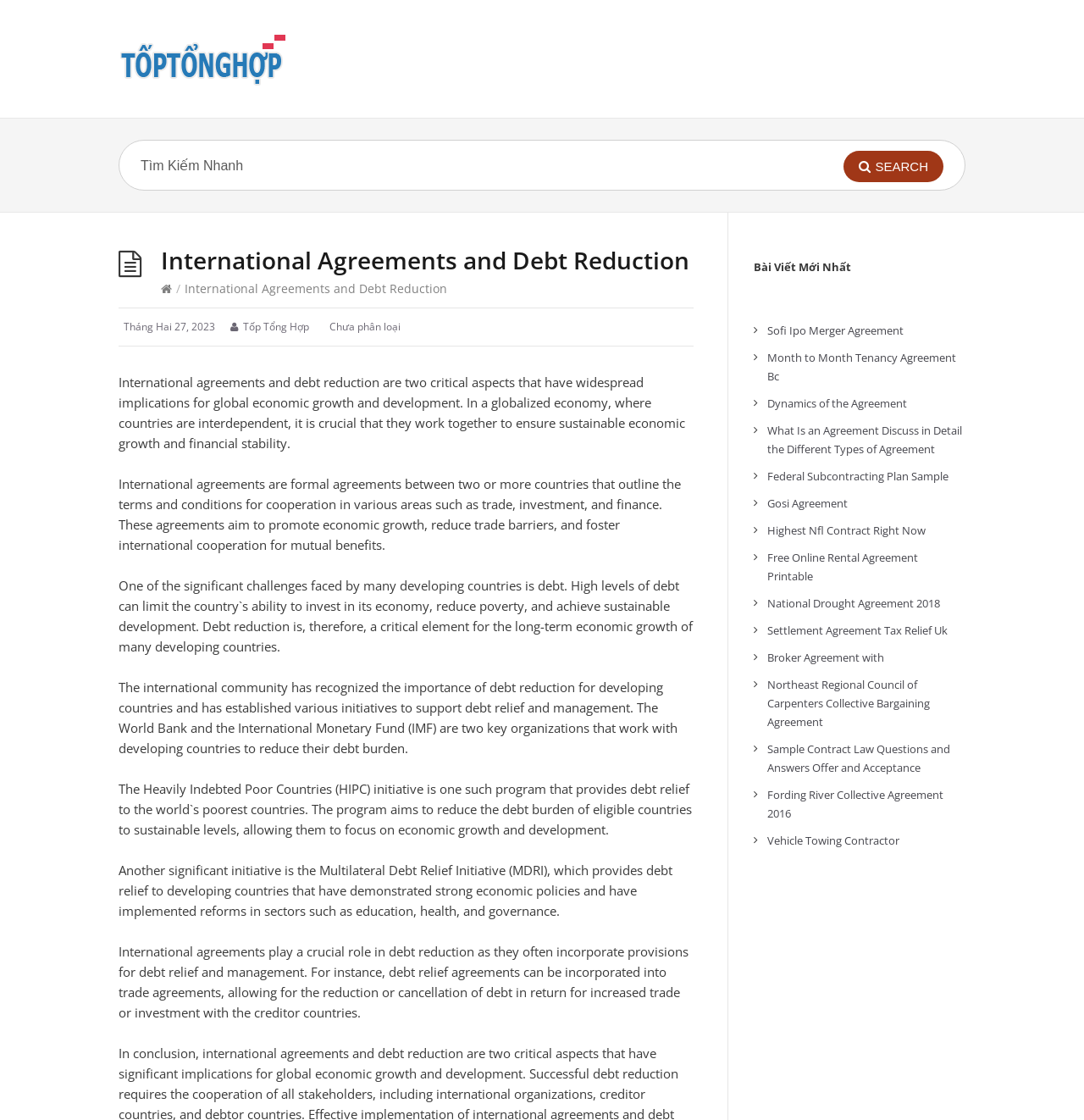Specify the bounding box coordinates of the region I need to click to perform the following instruction: "Click on Tốp Tổng Hợp". The coordinates must be four float numbers in the range of 0 to 1, i.e., [left, top, right, bottom].

[0.109, 0.026, 0.266, 0.079]